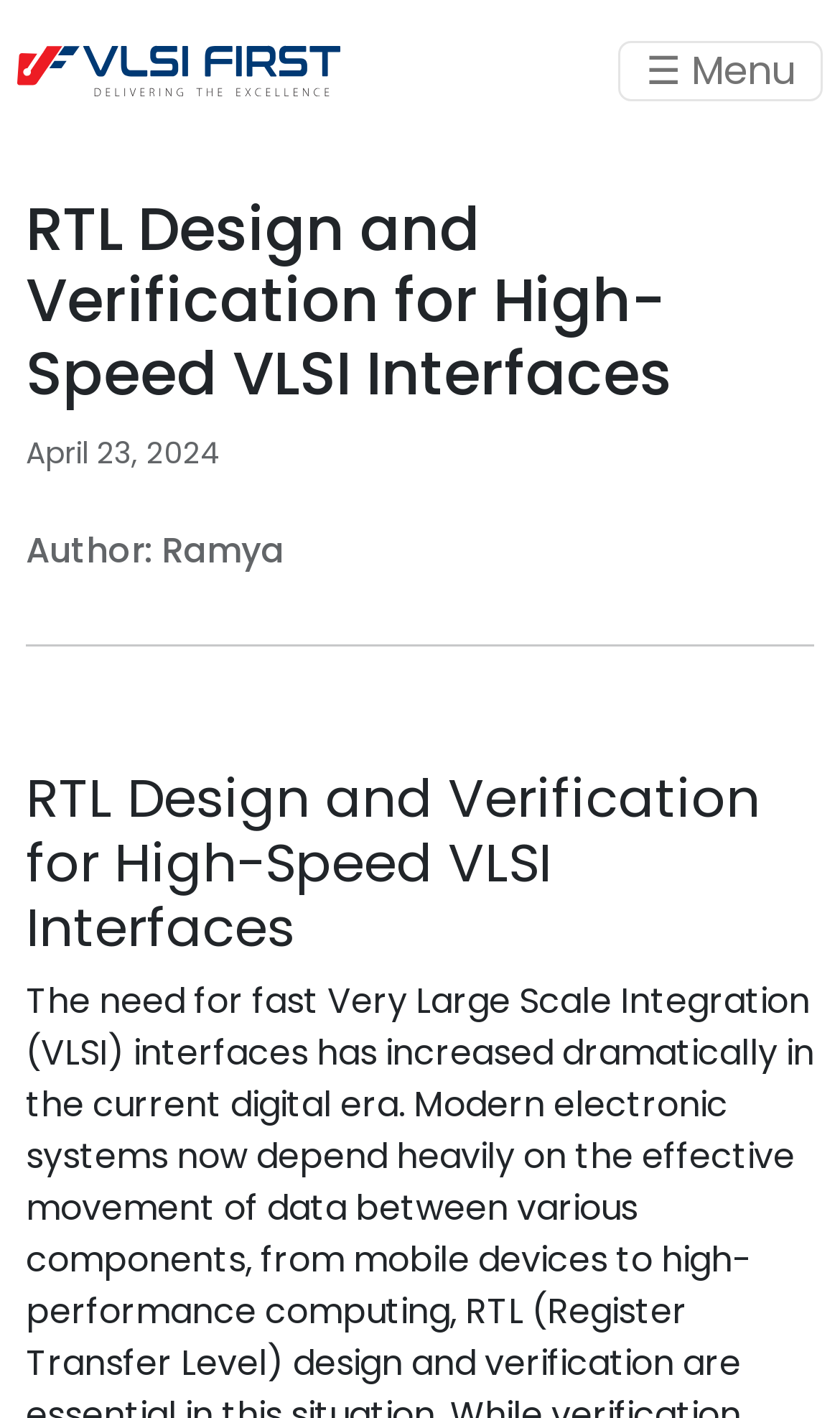Please provide a detailed answer to the question below based on the screenshot: 
What is the text mentioned next to the image on the webpage?

I found an image on the webpage, and next to it, there is a text '-' mentioned, which seems to be a link.